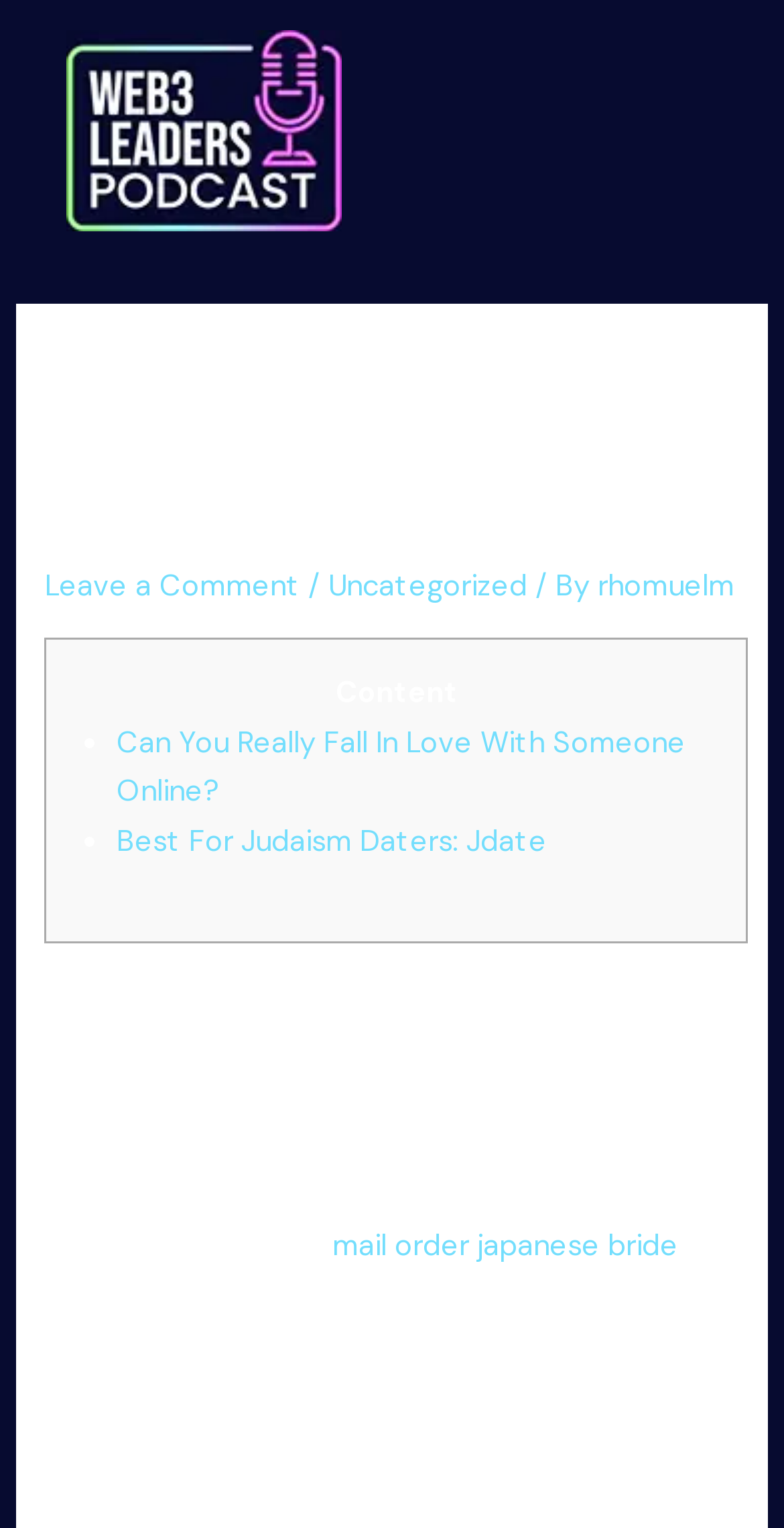Describe all the key features and sections of the webpage thoroughly.

This webpage appears to be a blog post or article about Japanese wedding ceremonies, specifically focusing on wedding gowns. At the top of the page, there is a header section with a title "The Sixteen Most Stunning Japanese Wedding Ceremony Gown Ideas" and a link to leave a comment. Below the title, there is a section with links to categories and the author's name.

The main content of the page is divided into two sections. On the left side, there is a list of two items, each represented by a bullet point. The first item is a link to an article titled "Can You Really Fall In Love With Someone Online?" and the second item is a link to "Best For Judaism Daters: Jdate". 

On the right side of the page, there is a block of text that describes a Japanese wedding ceremony, including the attire of the groom and bride. The text also mentions the bride's hair and makeup transformation on the wedding day. At the bottom of this section, there is a link to "mail order japanese bride".

Overall, the webpage has a simple layout with a clear hierarchy of elements, making it easy to navigate and read.